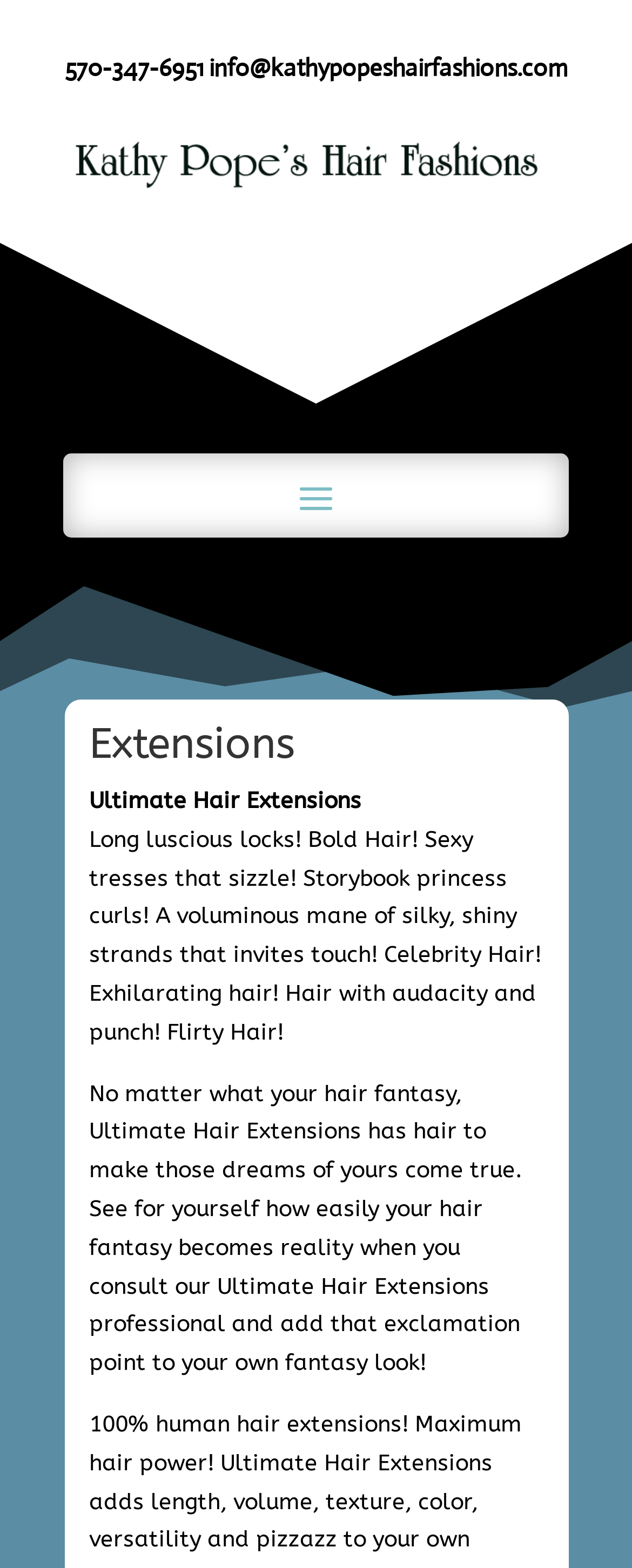Respond with a single word or phrase to the following question: What is the email address to contact Kathy Pope's Hair Fashions?

info@kathypopeshairfashions.com